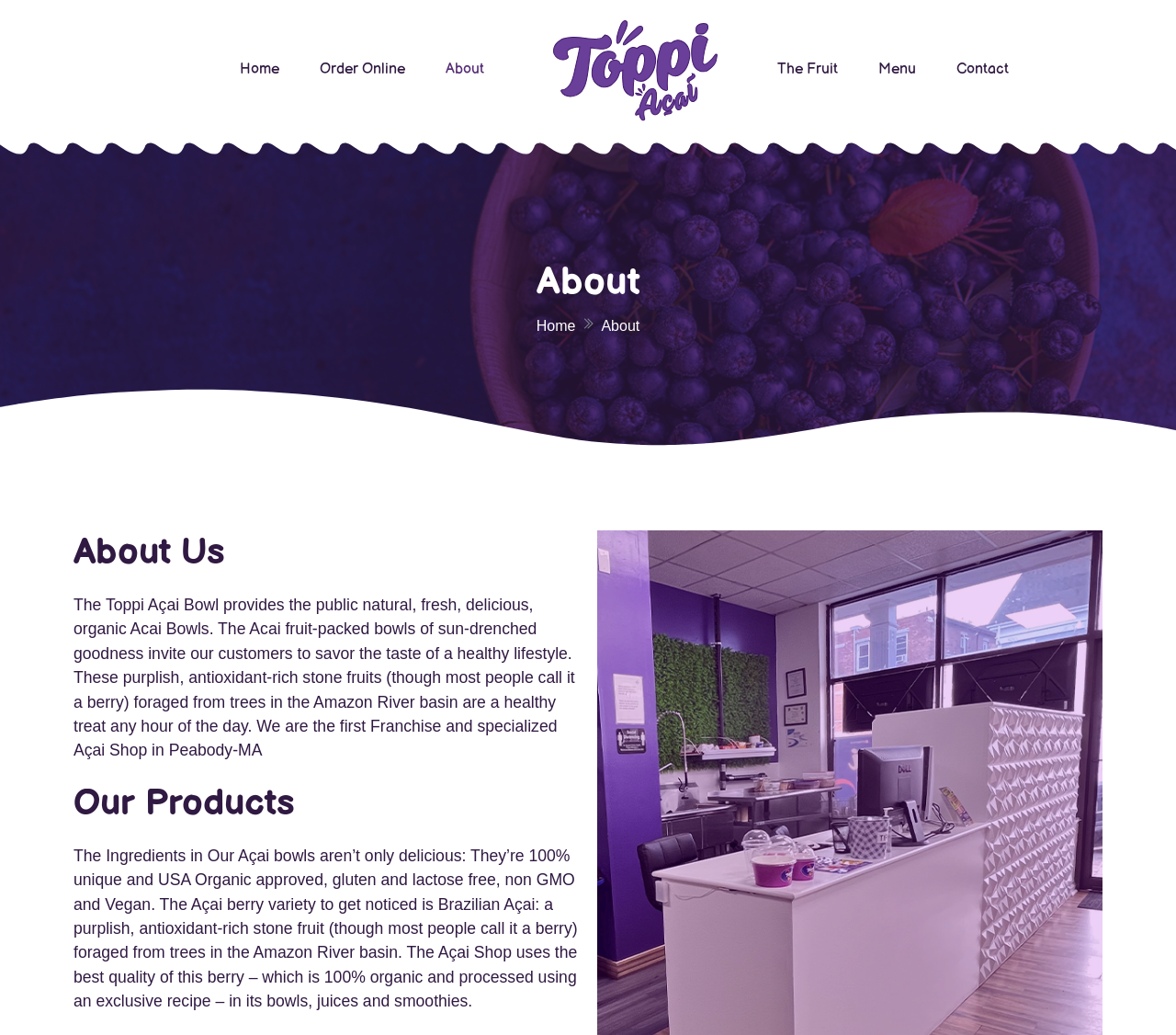Answer the following in one word or a short phrase: 
Is Toppi Acai Bowl's product gluten-free?

Yes